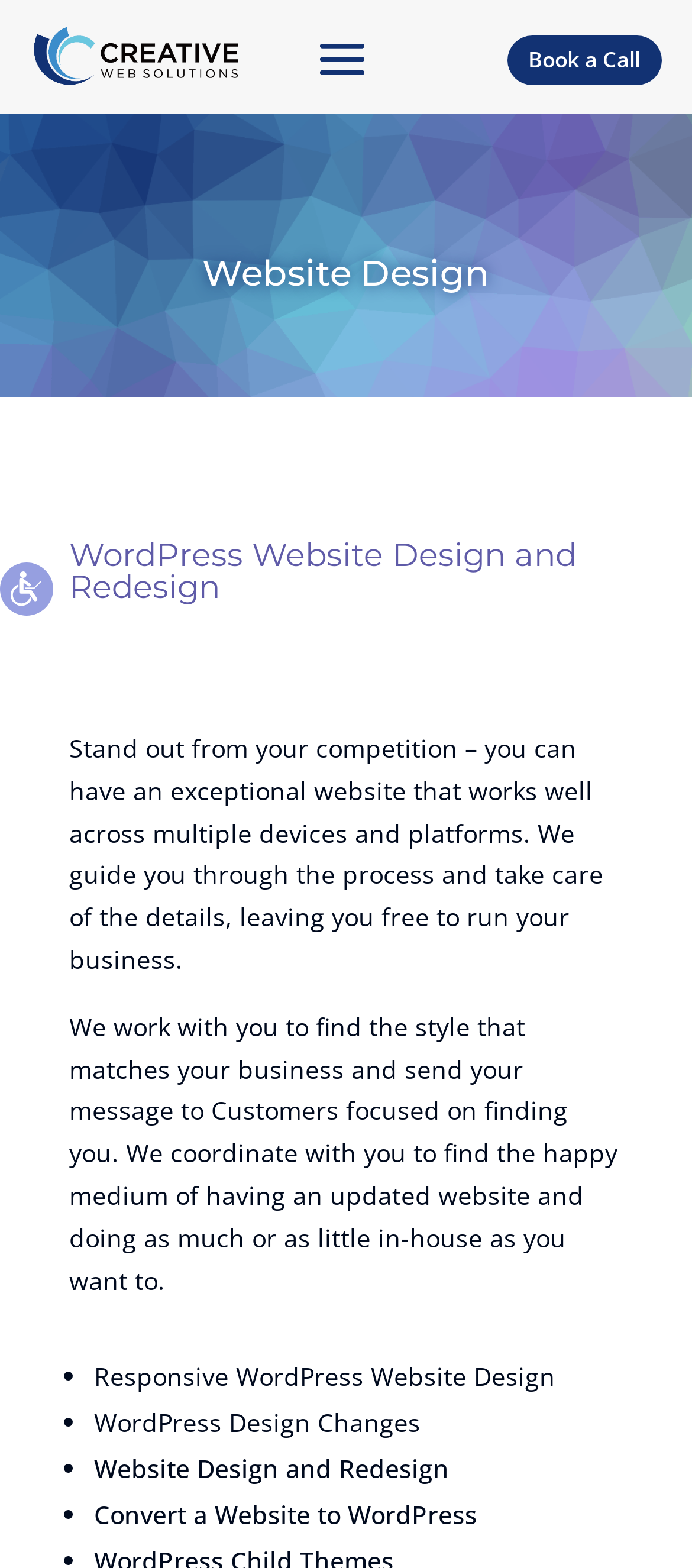Ascertain the bounding box coordinates for the UI element detailed here: "Skip to Content↵ENTER". The coordinates should be provided as [left, top, right, bottom] with each value being a float between 0 and 1.

[0.051, 0.057, 0.564, 0.109]